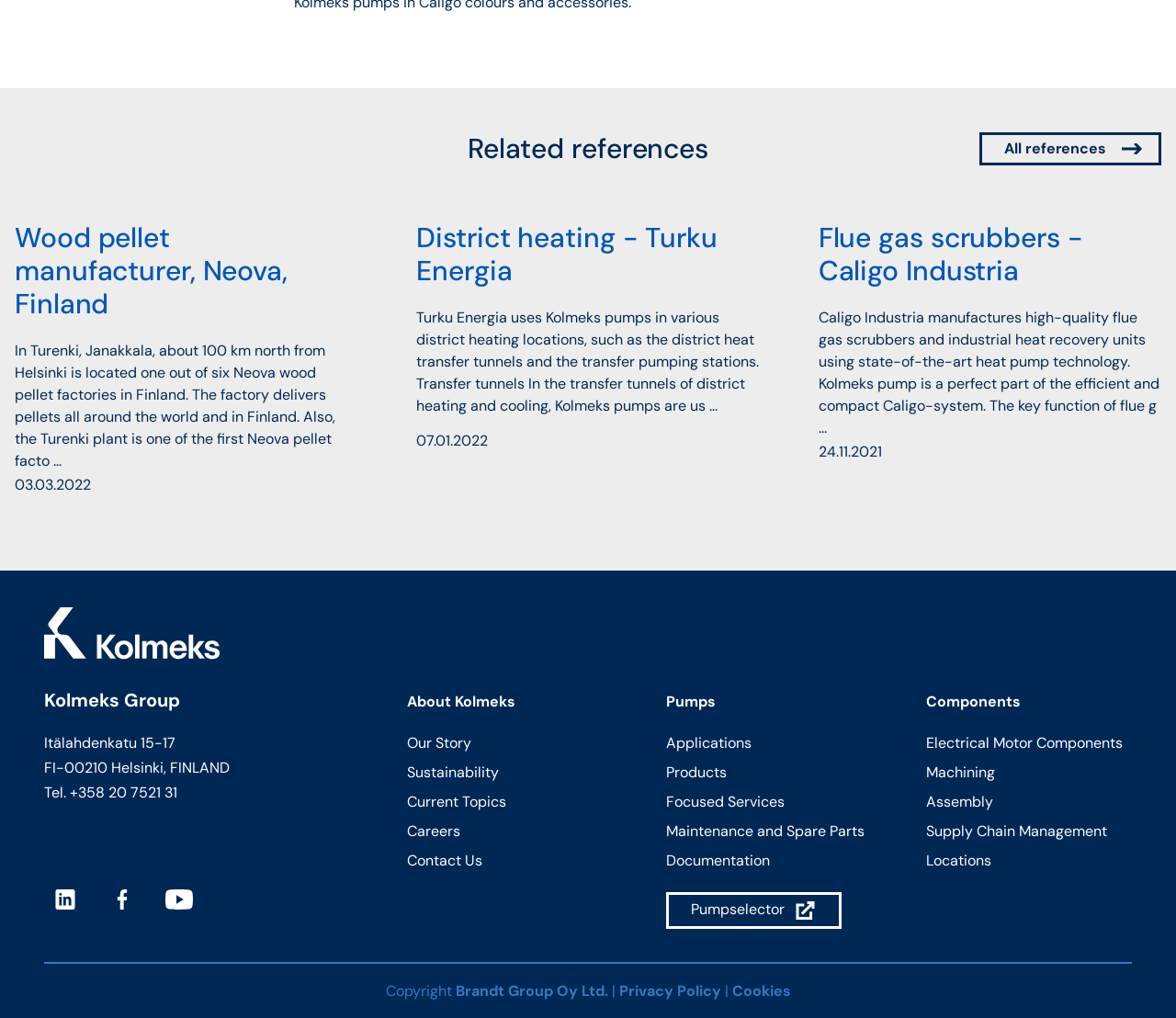Please specify the bounding box coordinates in the format (top-left x, top-left y, bottom-right x, bottom-right y), with all values as floating point numbers between 0 and 1. Identify the bounding box of the UI element described by: Brandt Group Oy Ltd.

[0.387, 0.964, 0.517, 0.982]